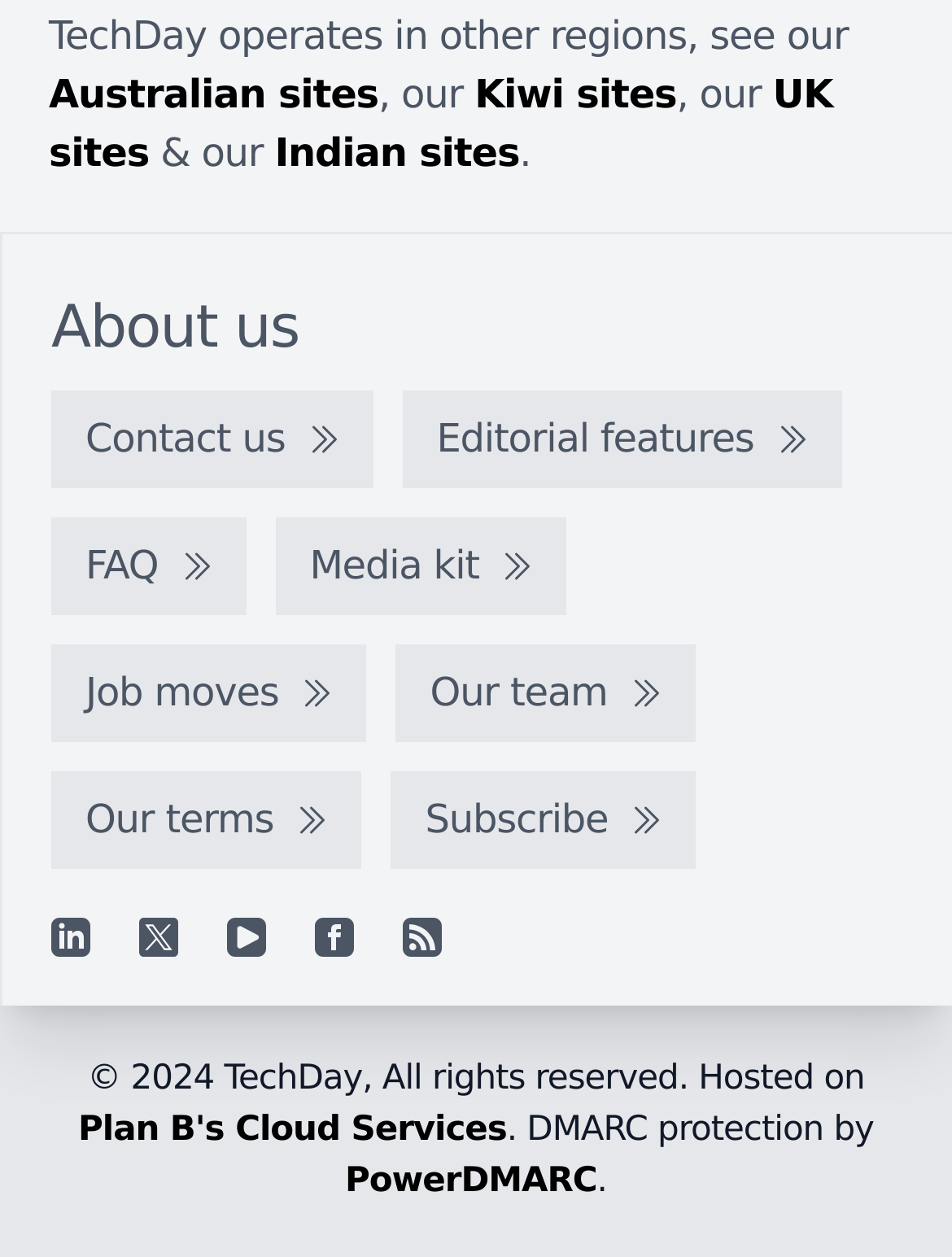Can you give a detailed response to the following question using the information from the image? What year is the copyright for TechDay?

The answer can be found in the footer section of the webpage, where it says '© 2024 TechDay, All rights reserved.' This indicates that the copyright for TechDay is for the year 2024.